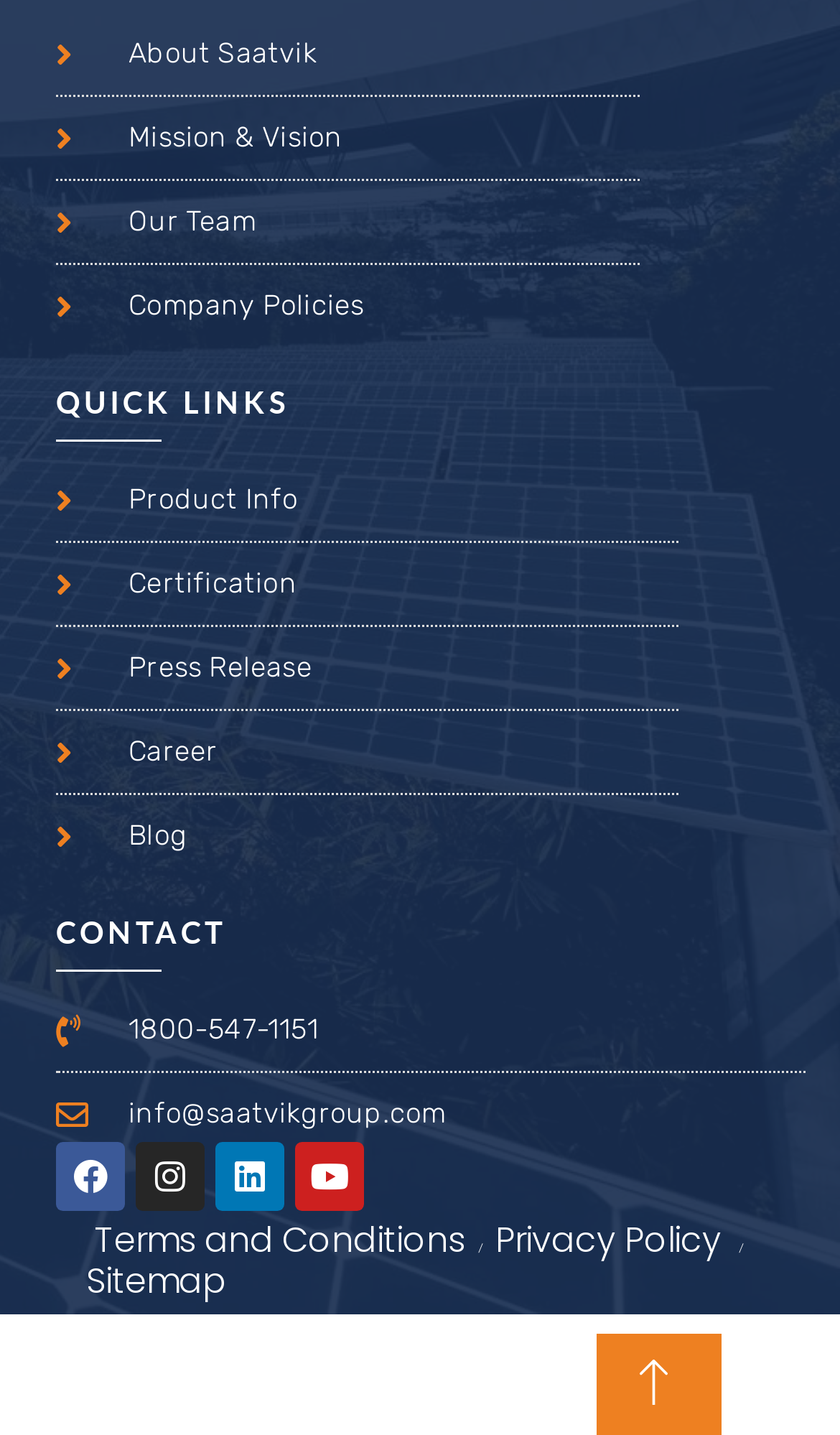Determine the bounding box coordinates of the section I need to click to execute the following instruction: "View Company Policies". Provide the coordinates as four float numbers between 0 and 1, i.e., [left, top, right, bottom].

[0.067, 0.202, 0.959, 0.225]